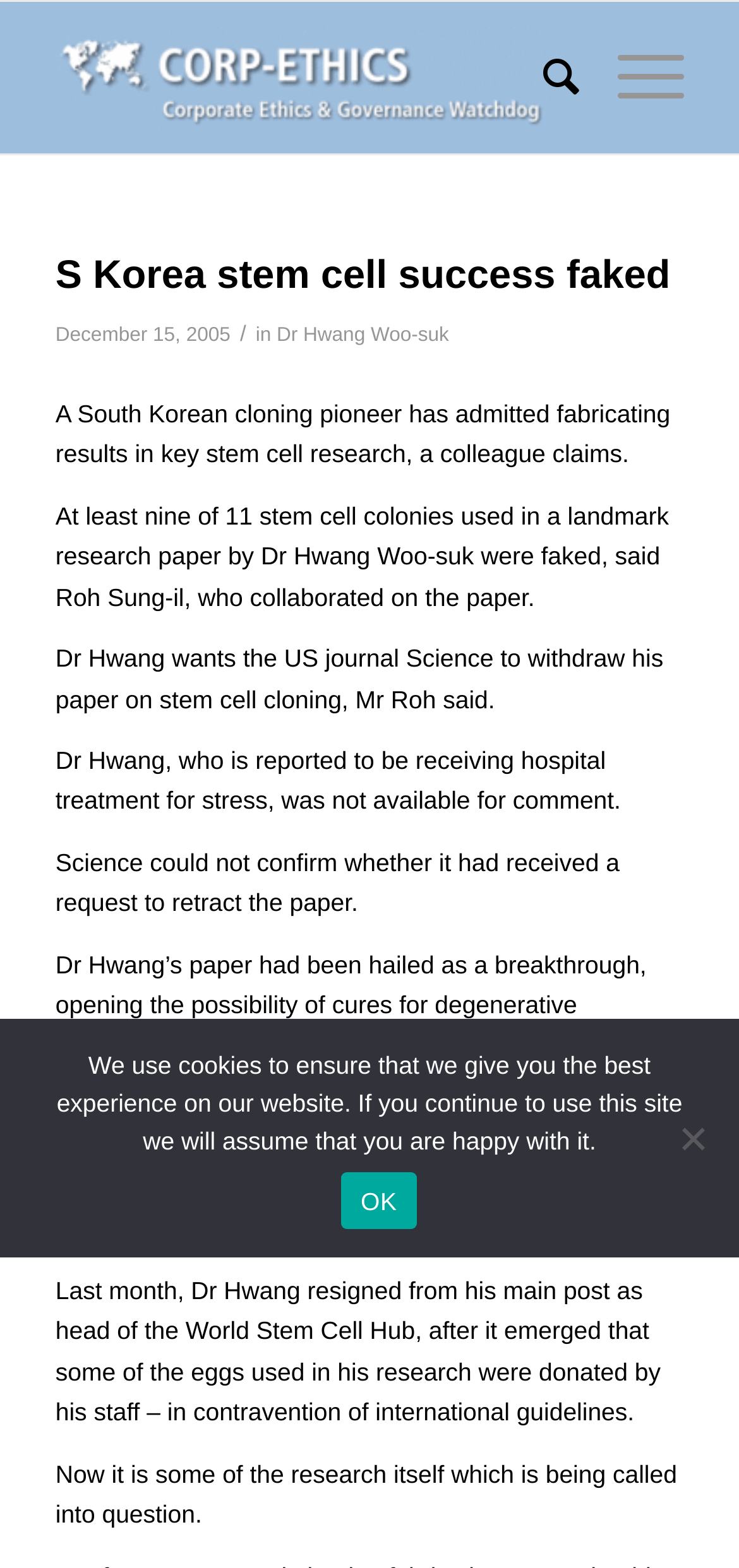Generate a thorough caption detailing the webpage content.

The webpage appears to be a news article about a South Korean cloning pioneer, Dr. Hwang Woo-suk, who has admitted to fabricating results in key stem cell research. 

At the top left of the page, there is a logo and a link to "Corp-Ethics". On the top right, there are two links, "Search" and "Menu". 

Below the top section, there is a header with the title "S Korea stem cell success faked" and a timestamp "December 15, 2005". 

The main content of the article is divided into several paragraphs, which describe the situation in detail. The paragraphs are positioned from top to bottom, with a small gap between each paragraph. 

The article mentions that Dr. Hwang has admitted to faking at least nine of 11 stem cell colonies used in a landmark research paper, and that he wants the US journal Science to withdraw his paper. It also mentions that Dr. Hwang is receiving hospital treatment for stress and was not available for comment. 

Additionally, there is a dialog box at the bottom of the page, which is a "Cookie Notice" that informs users about the use of cookies on the website. The dialog box has a link to "OK" to acknowledge the notice.